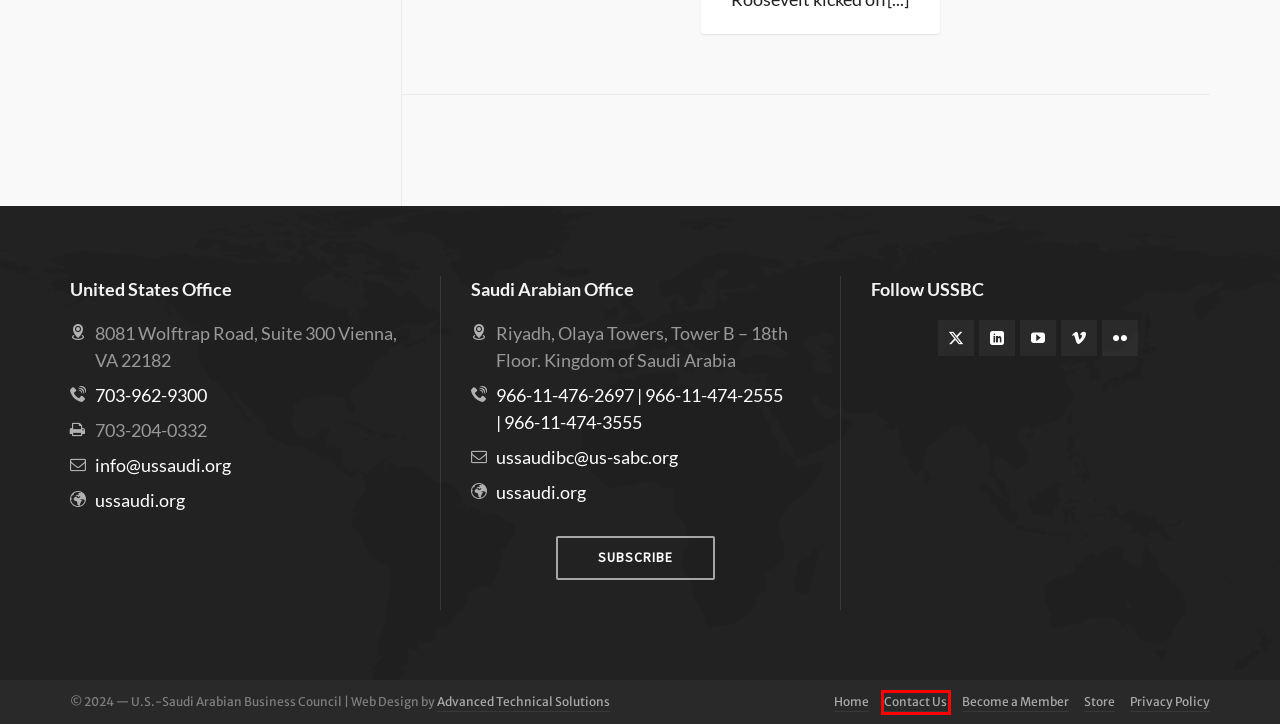Look at the screenshot of a webpage with a red bounding box and select the webpage description that best corresponds to the new page after clicking the element in the red box. Here are the options:
A. USSABC Home - USSBC
B. Contact Us - USSBC
C. Privacy Policy - USSBC
D. Store - USSBC
E. Home - Advanced Technical Solutions
F. Email Subscriptions - USSBC
G. Membership Application - USSBC
H. Retail Archives - USSBC

B